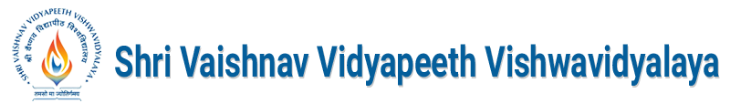Elaborate on the image by describing it in detail.

The image showcases the logo and the name of Shri Vaishnav Vidyapeeth Vishwavidyalaya, a prominent educational institution. The logo features a stylized flame, symbolizing knowledge and enlightenment, surrounded by text in a vibrant blue hue that conveys a sense of trust and professionalism. Below the name, the institution's motto reflects its commitment to high educational standards and values. This visual representation embodies the university's mission to foster academic excellence and innovation in various fields of study.